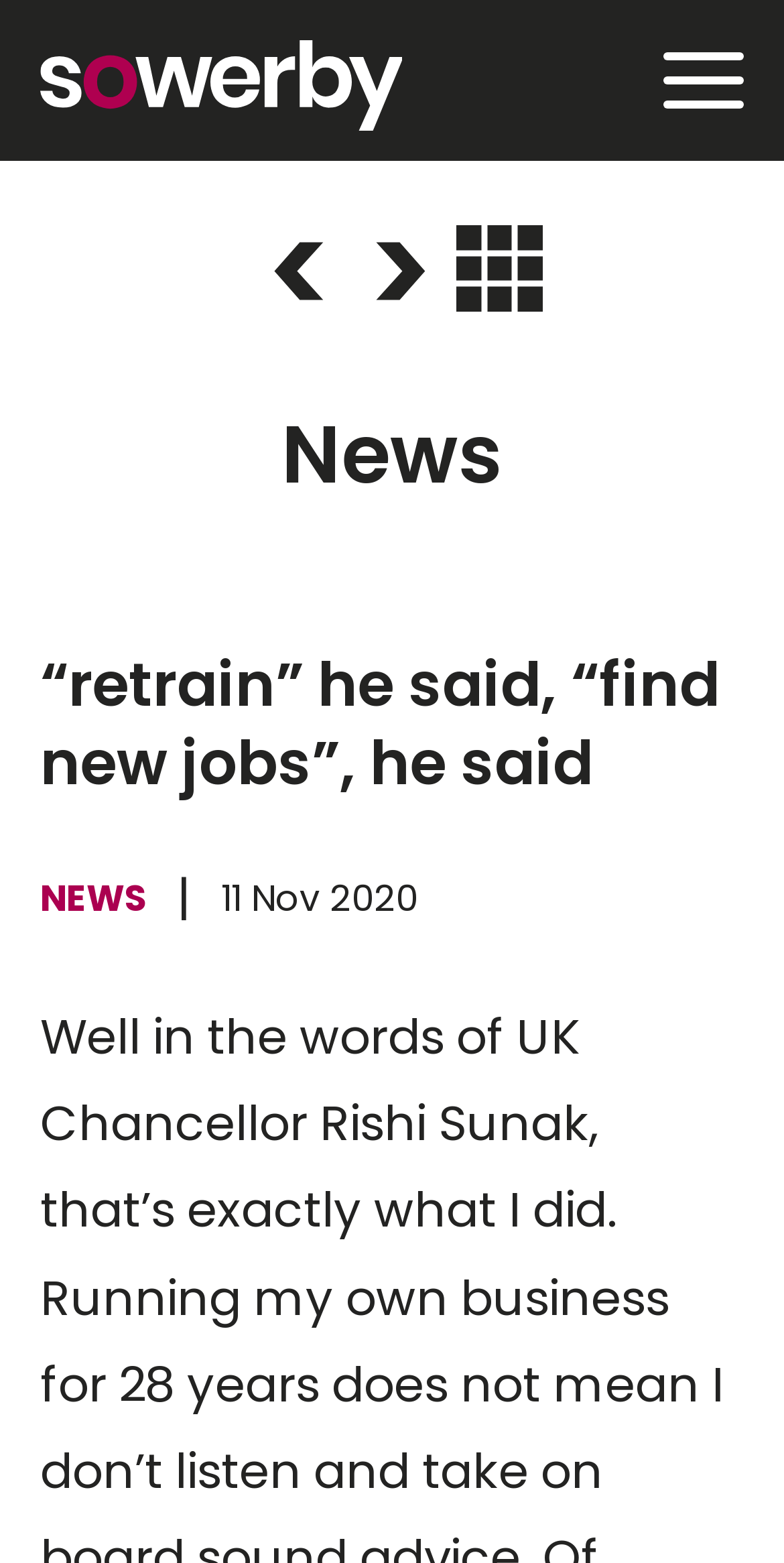Find the bounding box coordinates for the HTML element described as: "About us". The coordinates should consist of four float values between 0 and 1, i.e., [left, top, right, bottom].

[0.051, 0.109, 0.949, 0.171]